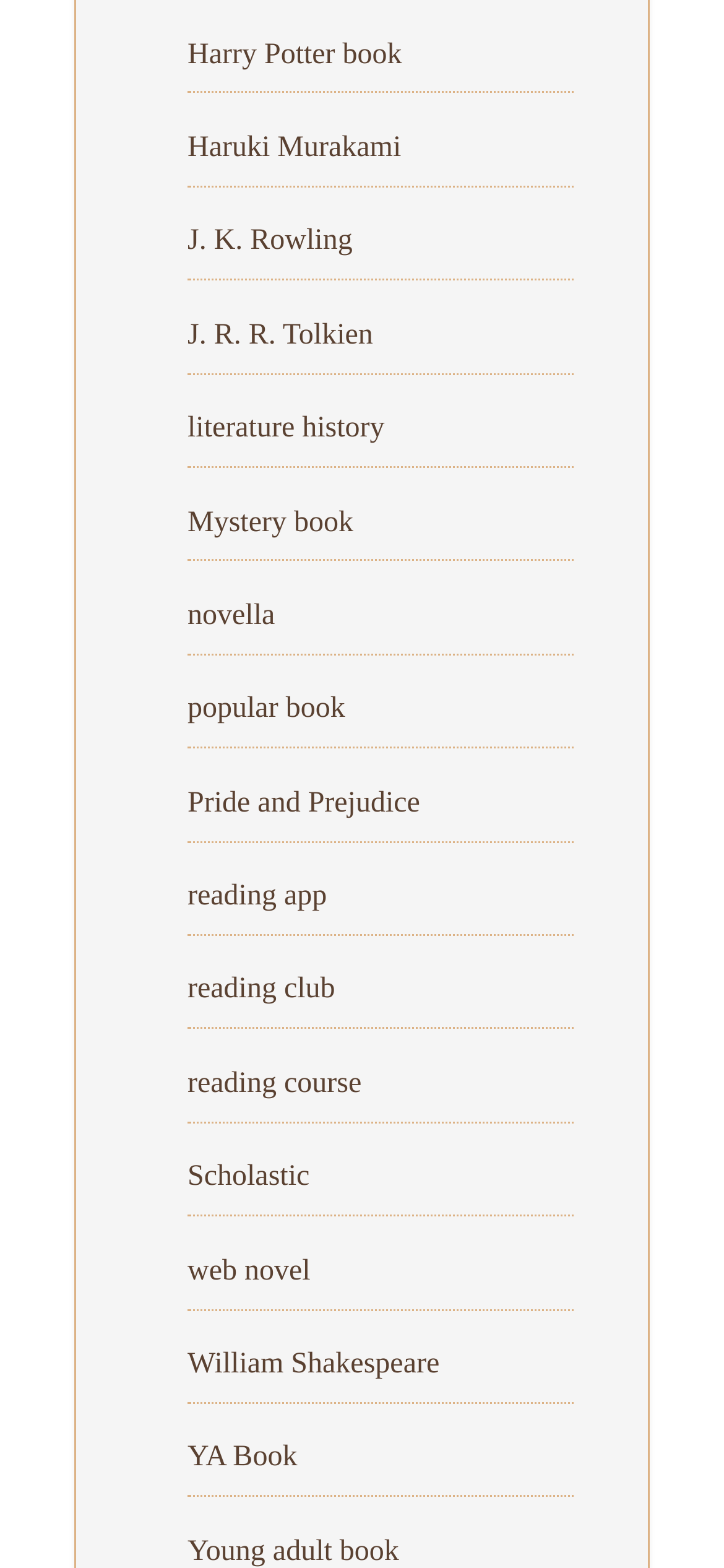Find the bounding box coordinates of the element I should click to carry out the following instruction: "Explore literature history".

[0.259, 0.263, 0.531, 0.283]